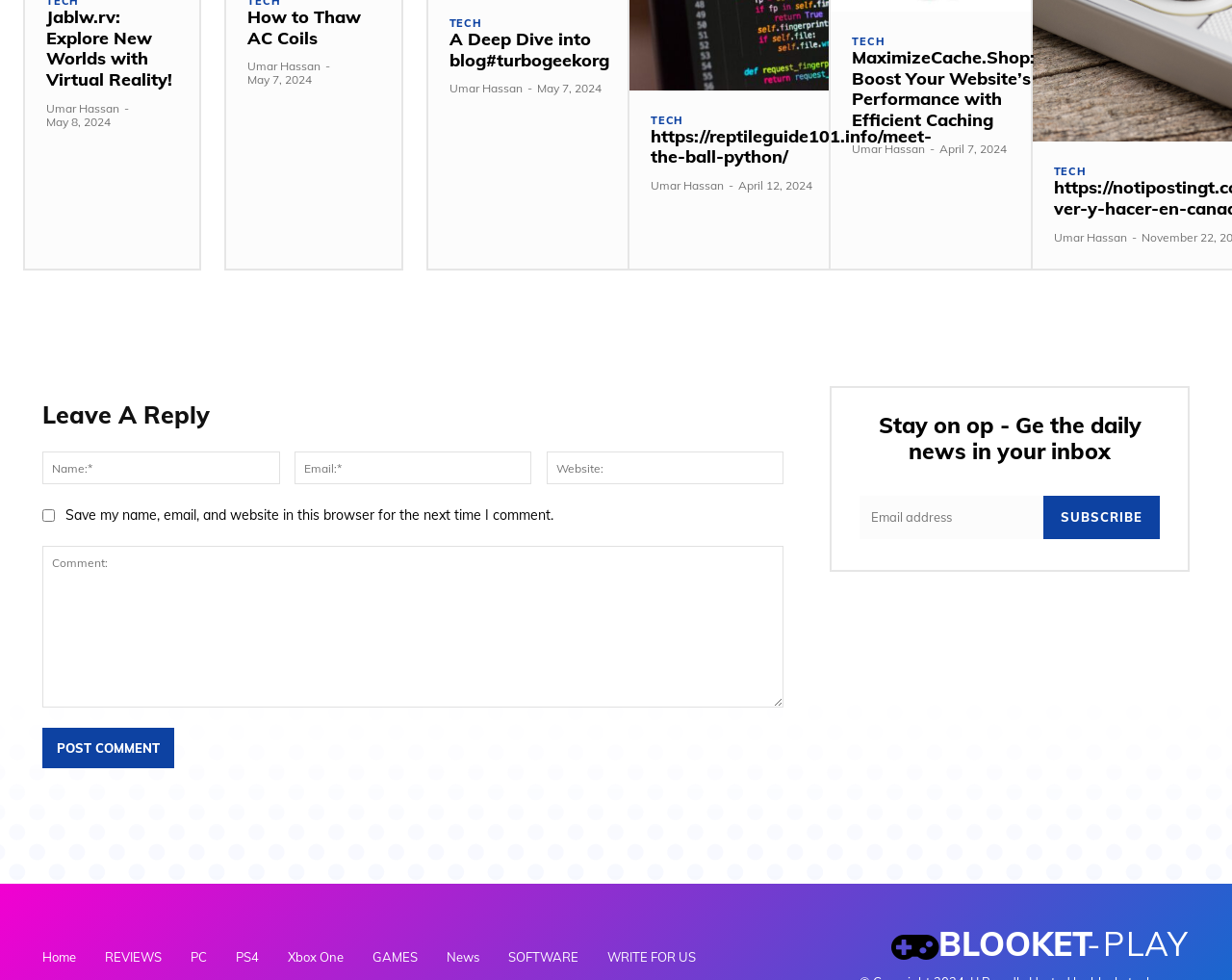Determine the bounding box coordinates for the area that should be clicked to carry out the following instruction: "Click on the 'TECH' link".

[0.365, 0.019, 0.391, 0.03]